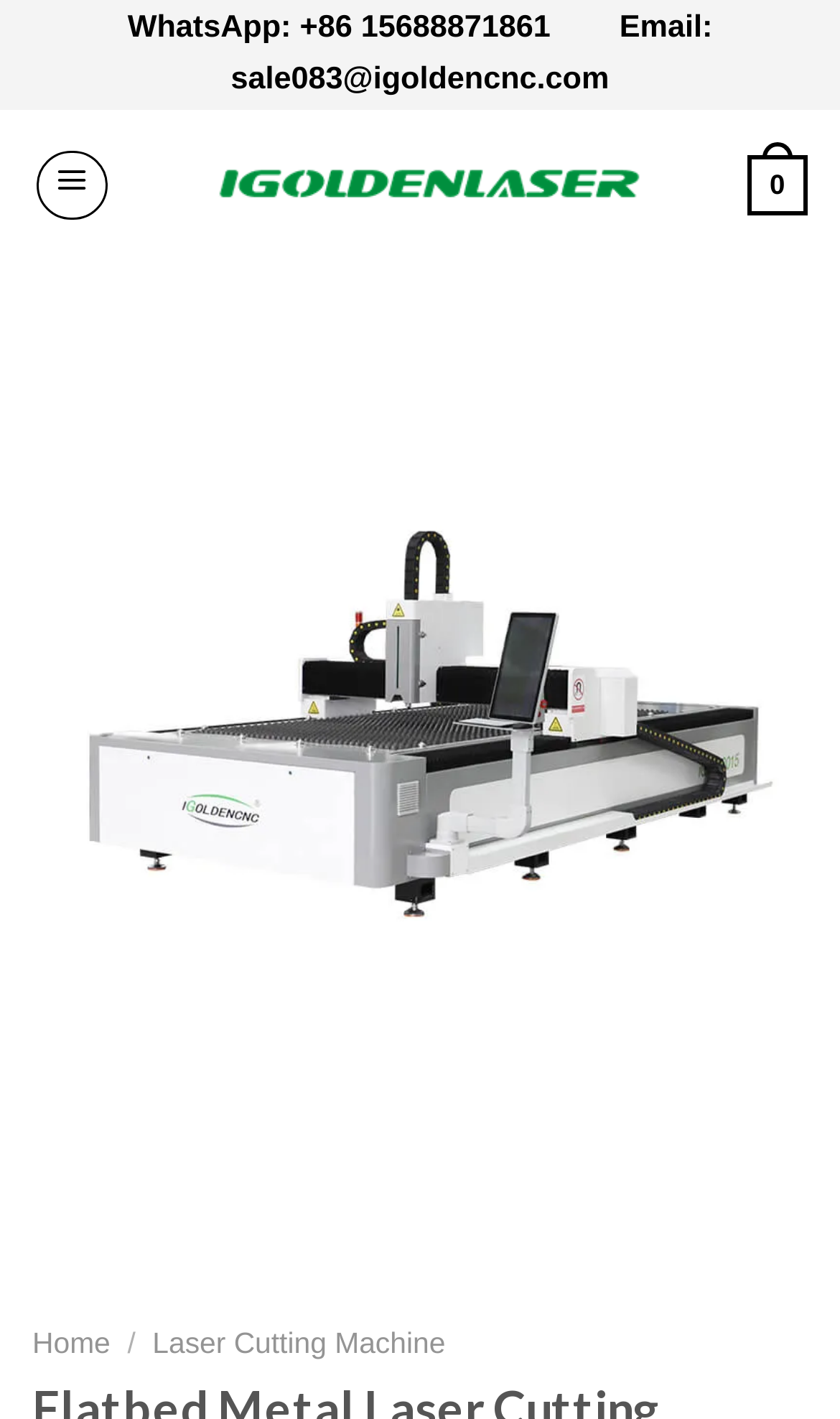Find and generate the main title of the webpage.

Flatbed Metal Laser Cutting Machine iGR-F